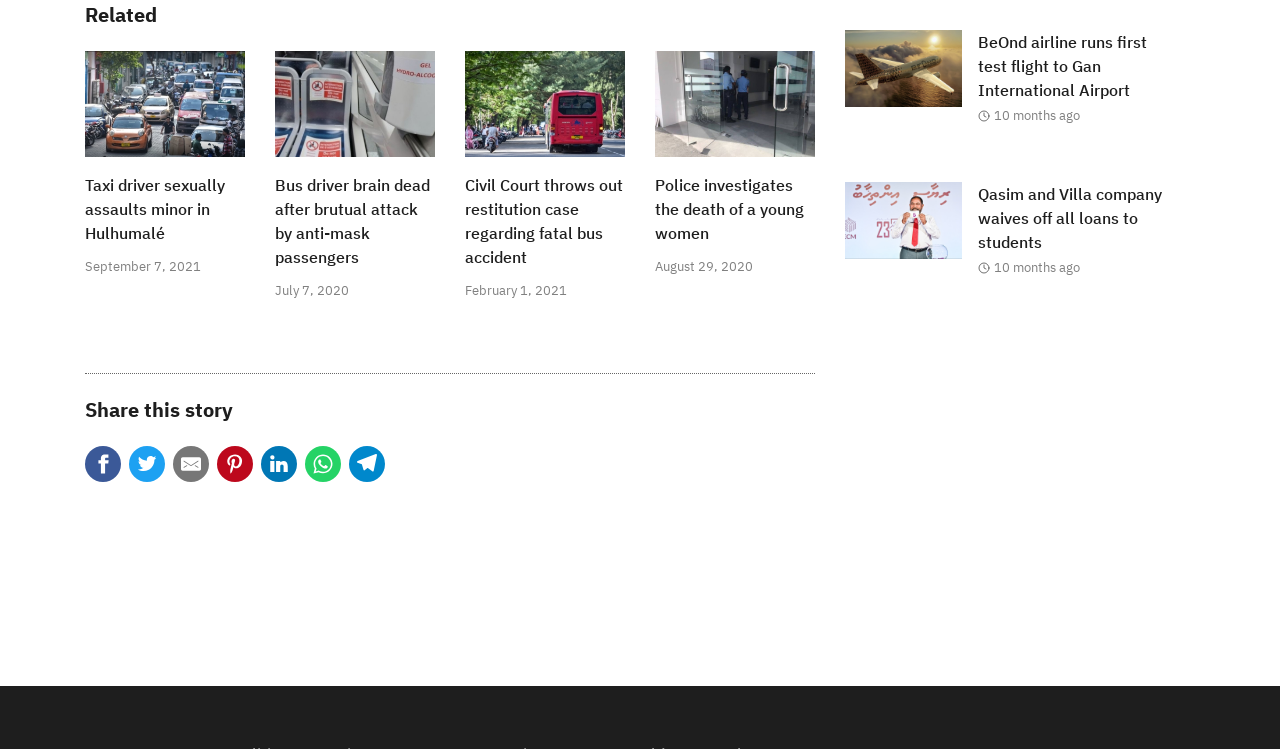Refer to the image and answer the question with as much detail as possible: What is the topic of the second news article in the second column?

The second news article in the second column is about Qasim and Villa company waiving off all loans to students, as indicated by the link text 'Qasim and Villa company waives off all loans to students'.